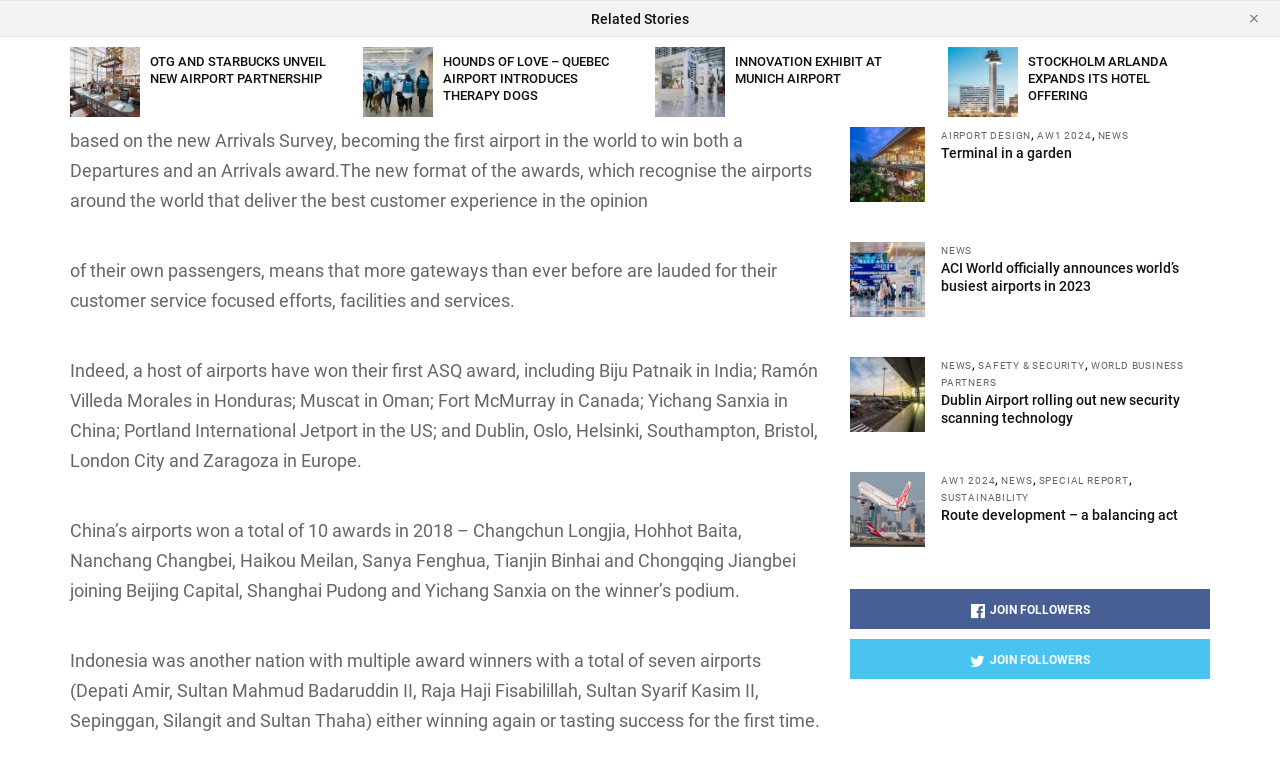Based on the provided description, "April 6, 2015", find the bounding box of the corresponding UI element in the screenshot.

None